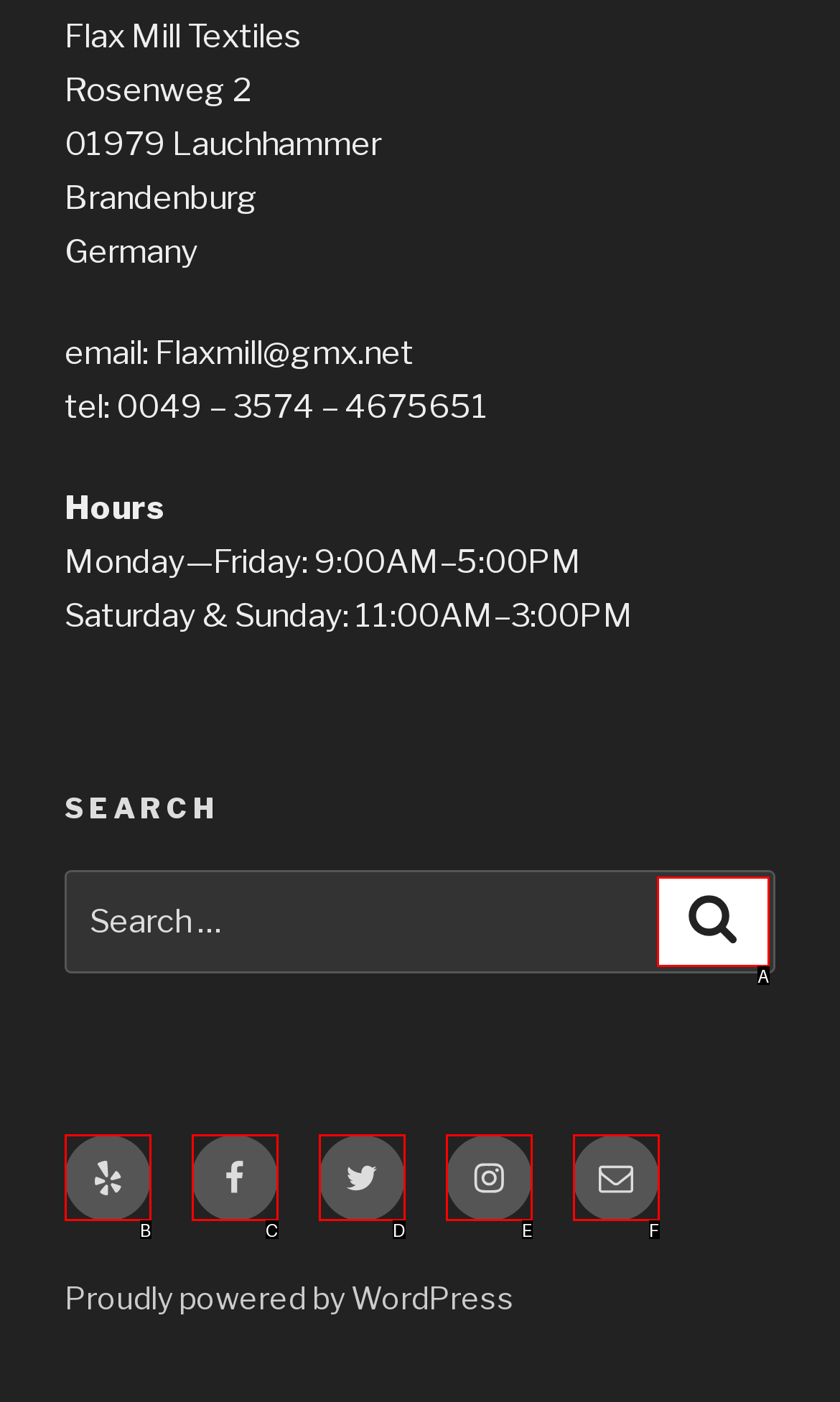Match the following description to a UI element: Search
Provide the letter of the matching option directly.

A